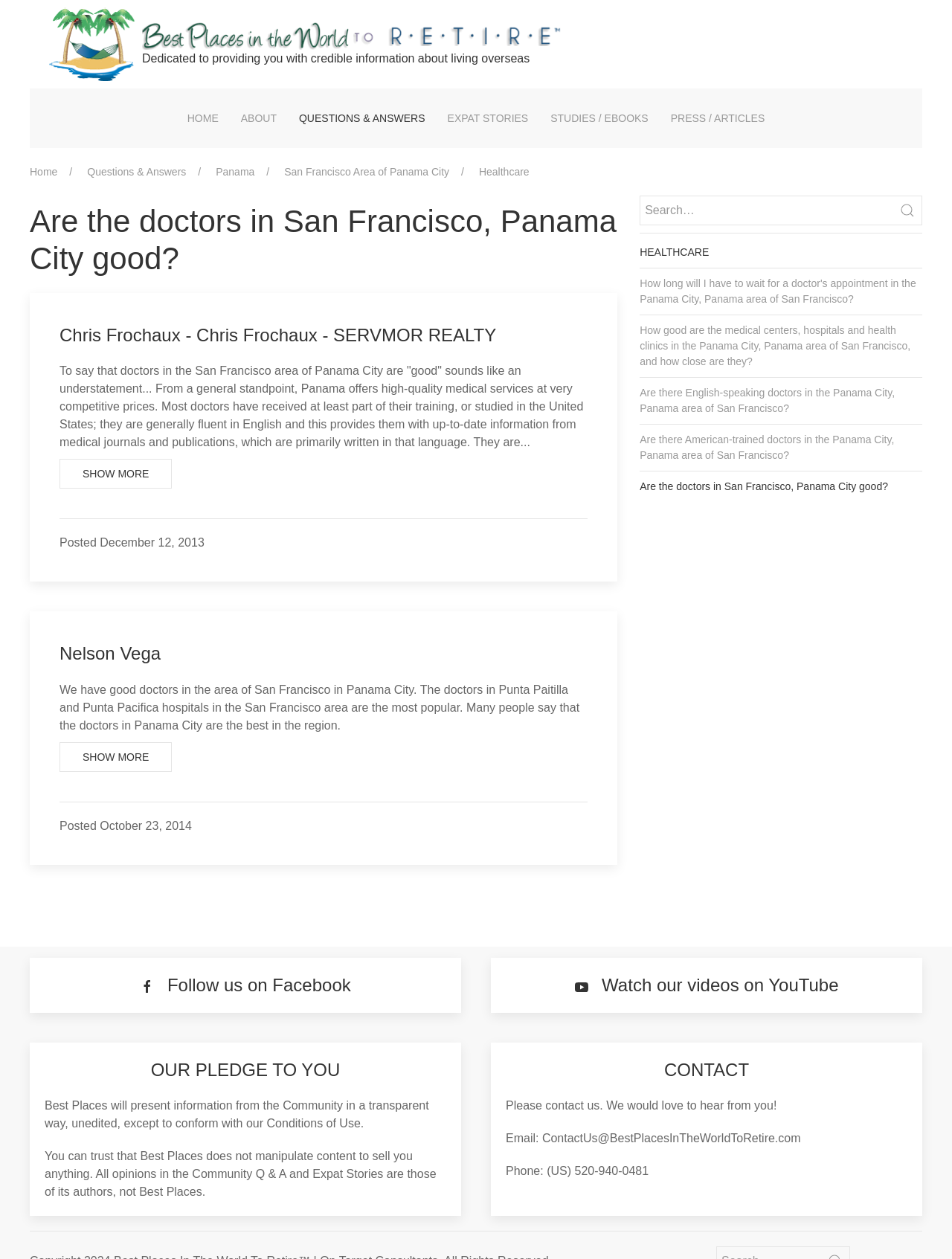Locate the bounding box coordinates of the clickable region to complete the following instruction: "Click on the 'SHOW MORE' button."

[0.062, 0.365, 0.181, 0.388]